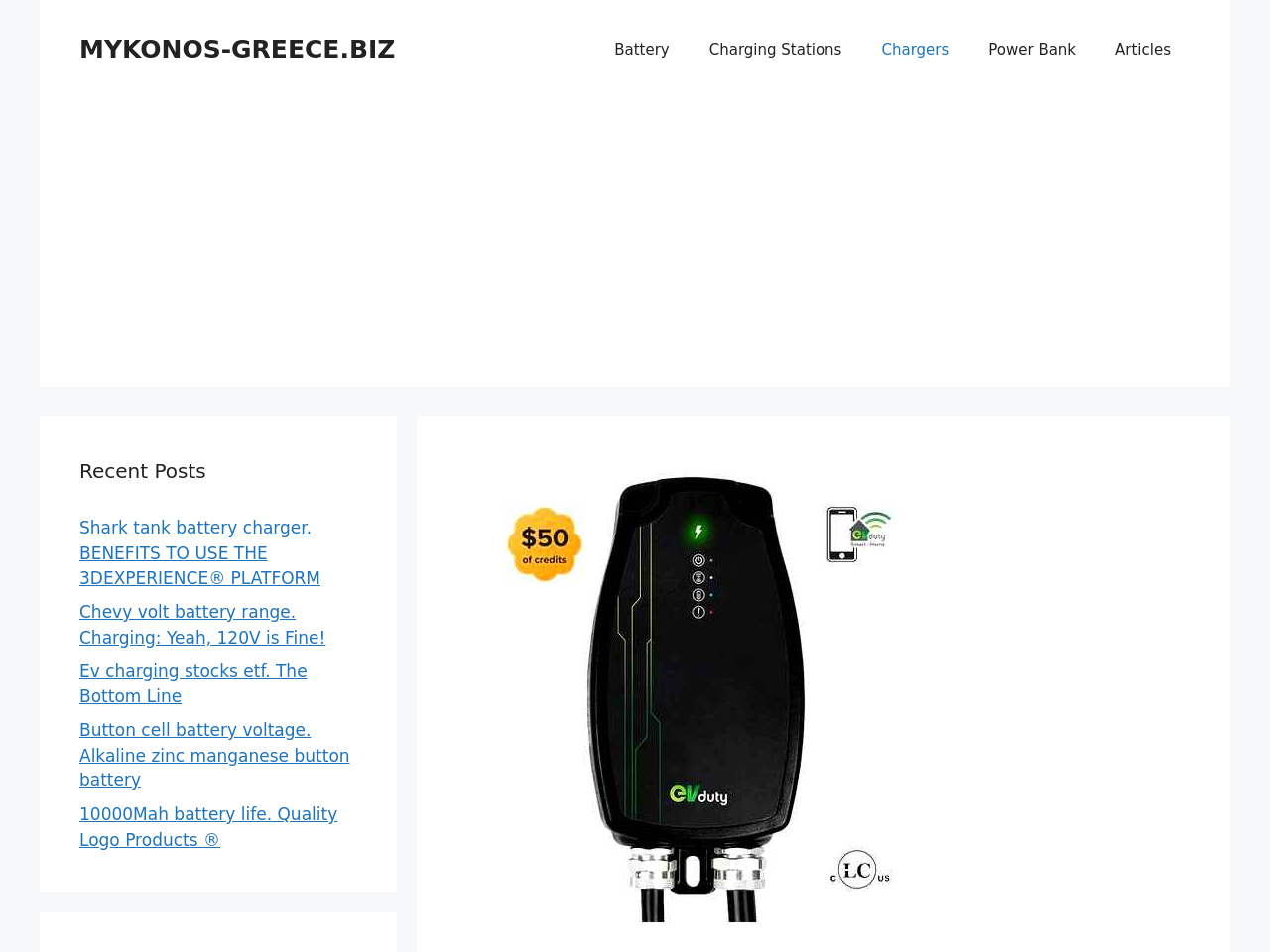What is the position of the 'Chargers' link relative to the 'Battery' link?
Provide an in-depth answer to the question, covering all aspects.

By comparing the bounding box coordinates of the 'Battery' link and the 'Chargers' link, I found that the x1 coordinate of the 'Chargers' link is greater than the x1 coordinate of the 'Battery' link, which means that the 'Chargers' link is to the right of the 'Battery' link.